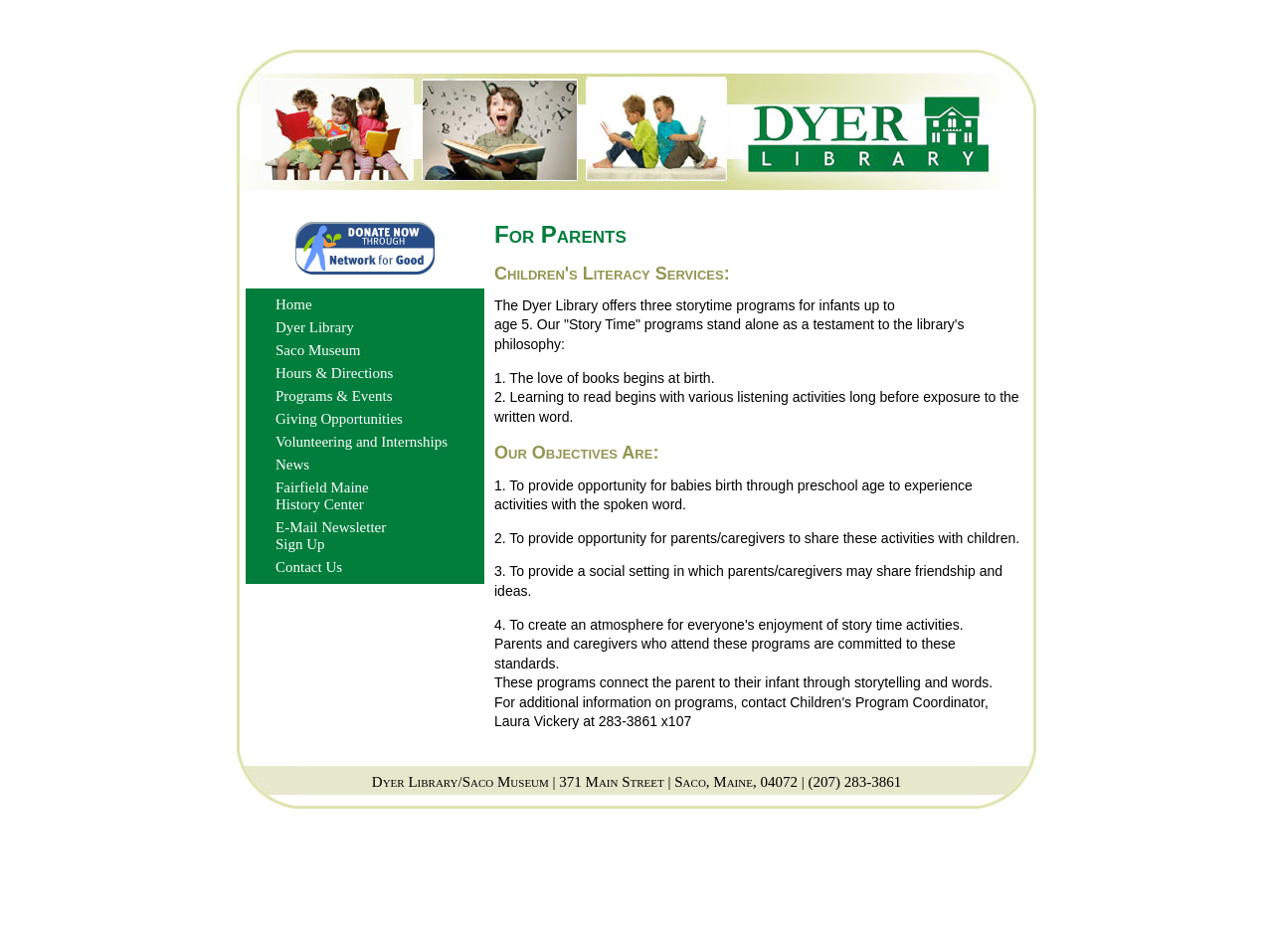Show me the bounding box coordinates of the clickable region to achieve the task as per the instruction: "Contact the Children's Program Coordinator".

[0.388, 0.709, 0.78, 0.725]